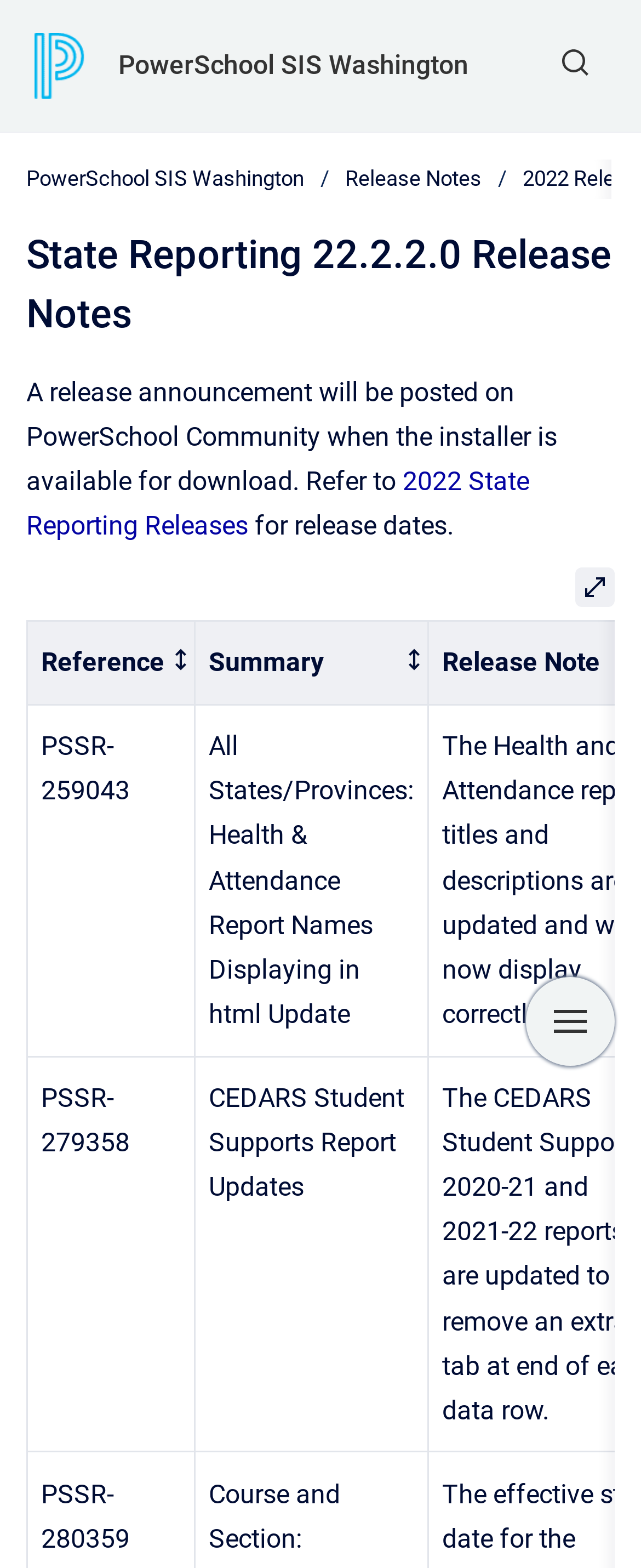What is the name of the report being updated?
Refer to the image and provide a one-word or short phrase answer.

Health & Attendance Report